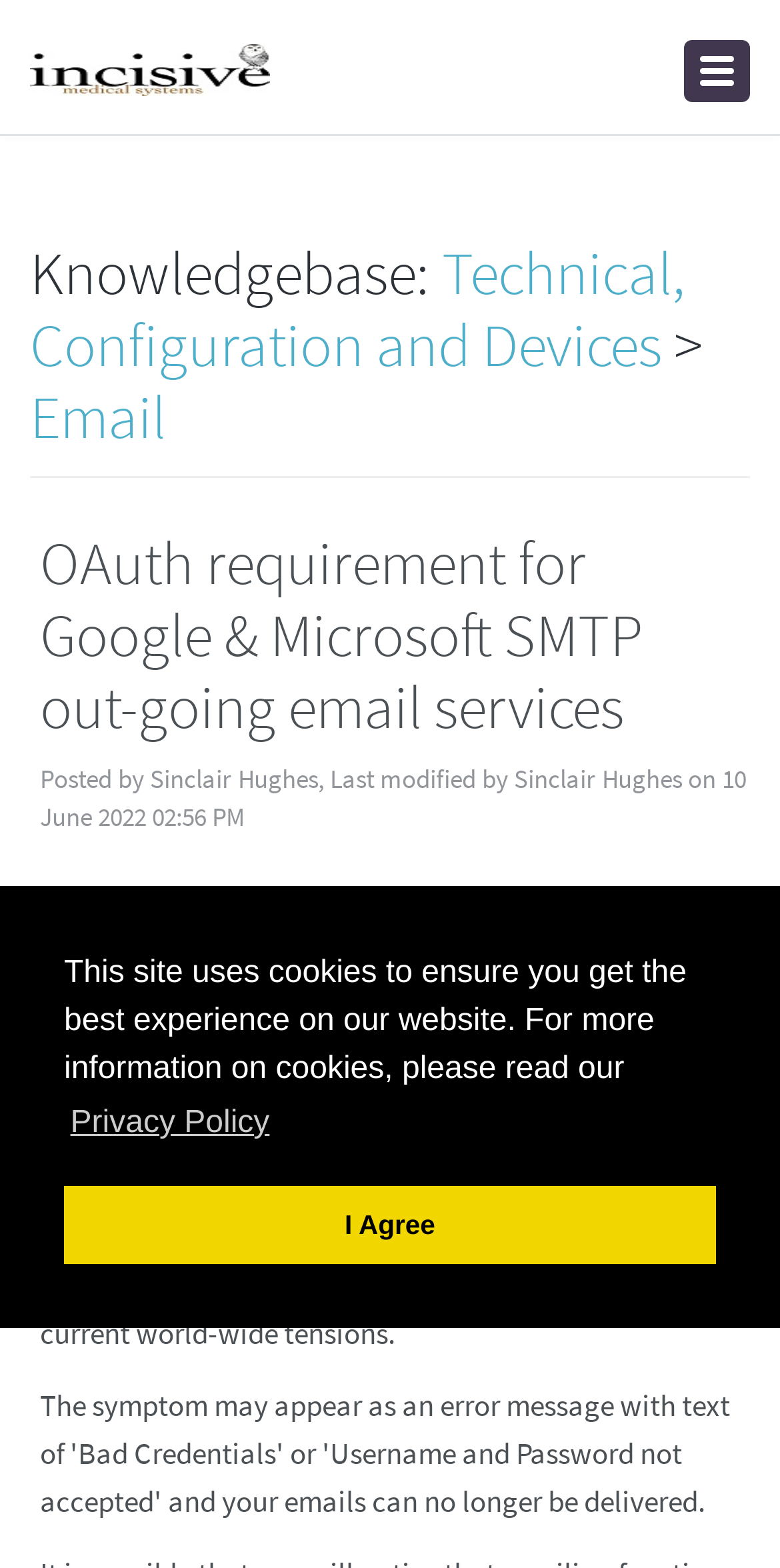Give a detailed explanation of the elements present on the webpage.

This webpage is about OAuth requirements for Google and Microsoft SMTP outgoing email services, powered by Kayako Help Desk Software. At the top of the page, there is a Kayako logo, which is an image, accompanied by a link to the Kayako website. 

Below the logo, there is a cookie consent dialog with a polite live region, which contains a static text describing the use of cookies on the website and two buttons: "learn more about cookies" and "dismiss cookie message". The "learn more about cookies" button has a link to the Privacy Policy, while the "dismiss cookie message" button has a static text "I Agree".

On the top right corner, there is a search textbox with a placeholder text "What can we help you with?" and a combobox next to it. 

The main content of the page is divided into sections, with links to different topics such as Troubleshooter, News, TeamViewer for Windows and Mac, and Knowledgebase. The Knowledgebase section has a subheading "Technical, Configuration and Devices" with a link to it, and another link to "Email". 

The main article of the page is about OAuth requirements, with a title "OAuth requirement for Google & Microsoft SMTP out-going email services" and a description "Posted by Sinclair Hughes, Last modified by Sinclair Hughes on 10 June 2022 02:56 PM".